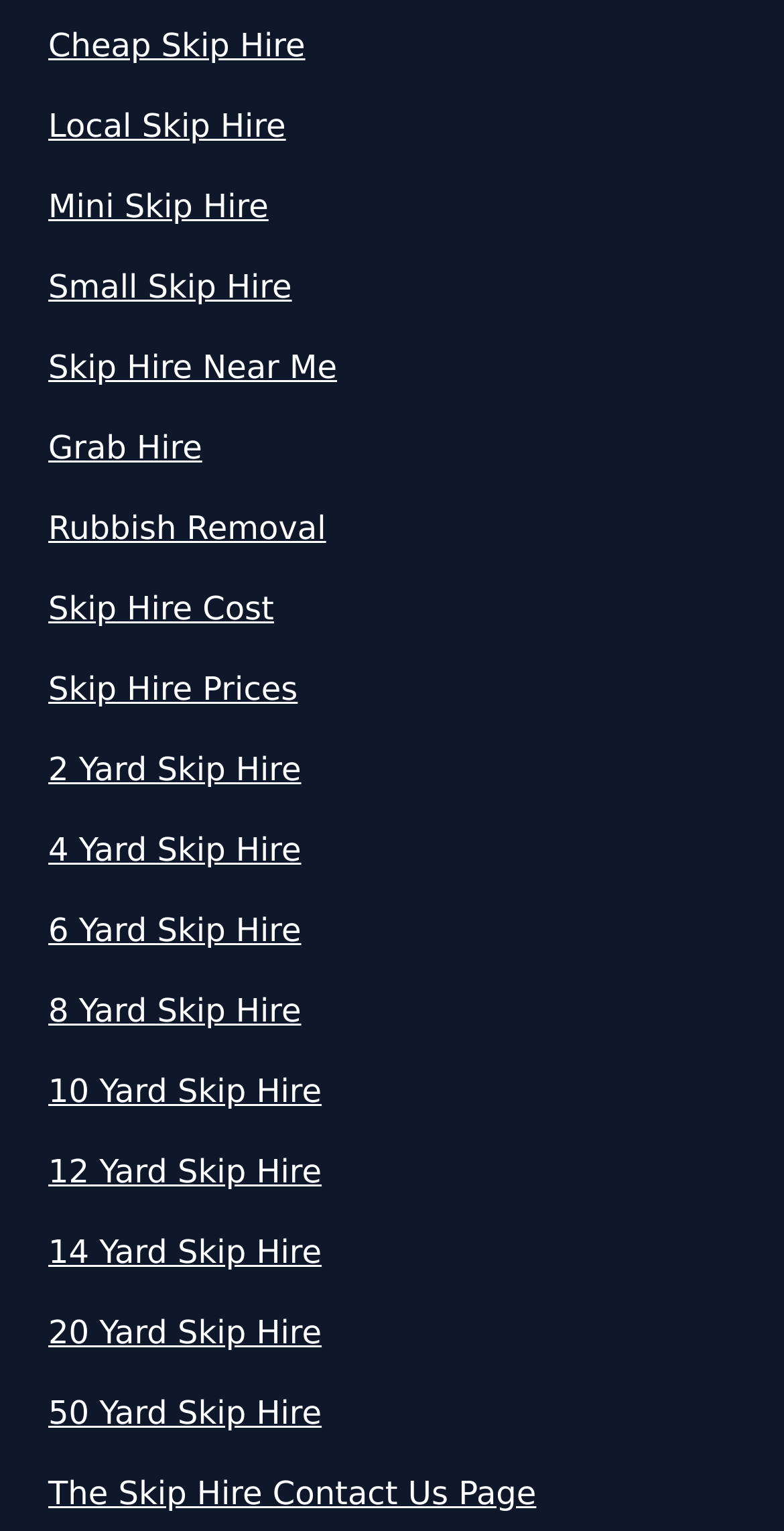Provide the bounding box coordinates of the HTML element this sentence describes: "Grab Hire".

[0.062, 0.277, 0.938, 0.309]